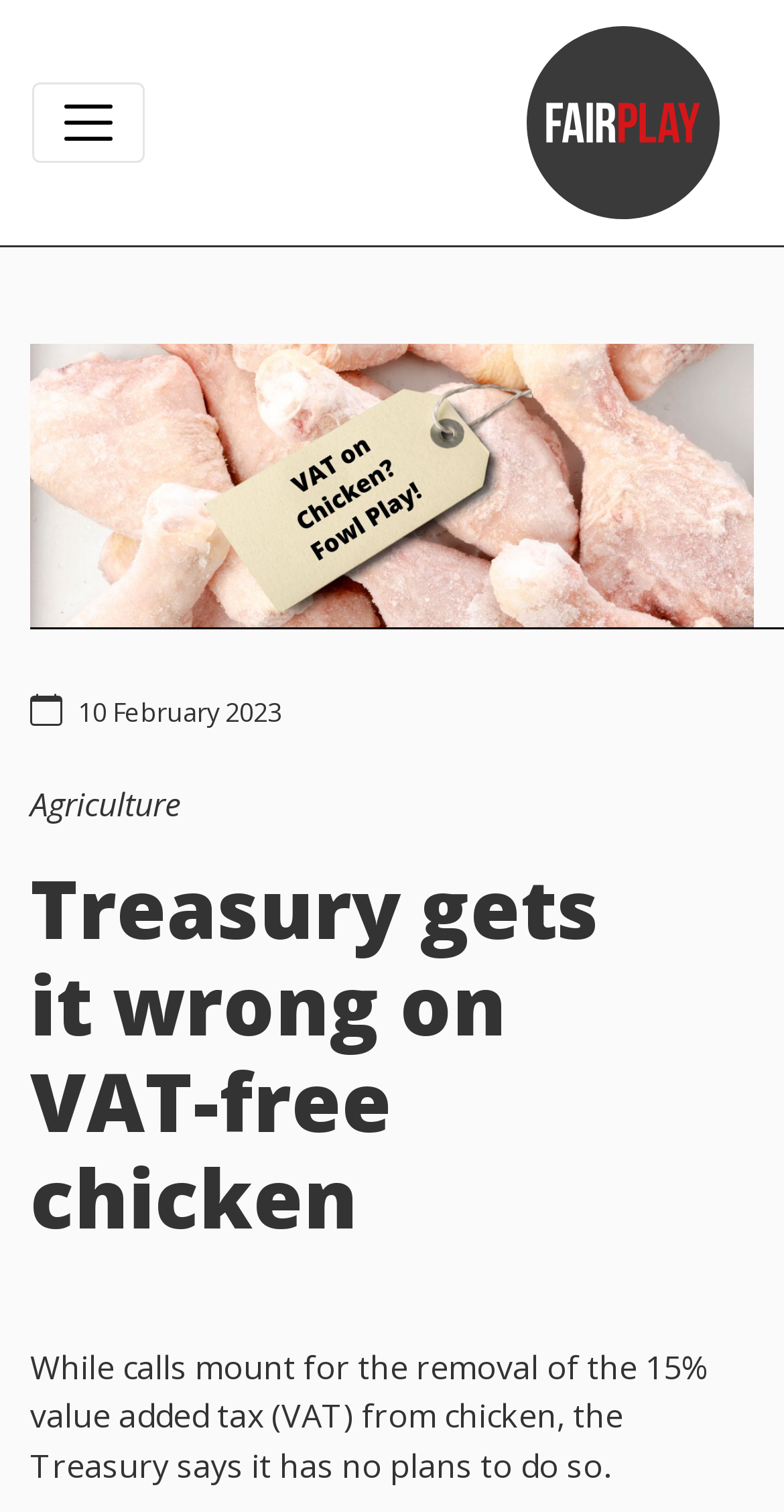Present a detailed account of what is displayed on the webpage.

The webpage is about an article discussing the Treasury's stance on removing the 15% value-added tax (VAT) from chicken. At the top-left corner, there is a button labeled "Toggle navigation" that controls the navigation bar. On the top-right side, there is a link with an image and a timestamp "10 February 2023" next to it, indicating the publication date of the article. Below the link, there is a category label "Agriculture".

The main article title "Treasury gets it wrong on VAT-free chicken" is prominently displayed in a heading, followed by a brief summary of the article: "While calls mount for the removal of the 15% value added tax (VAT) from chicken, the Treasury says it has no plans to do so." This summary is positioned below the article title and takes up a significant portion of the page.